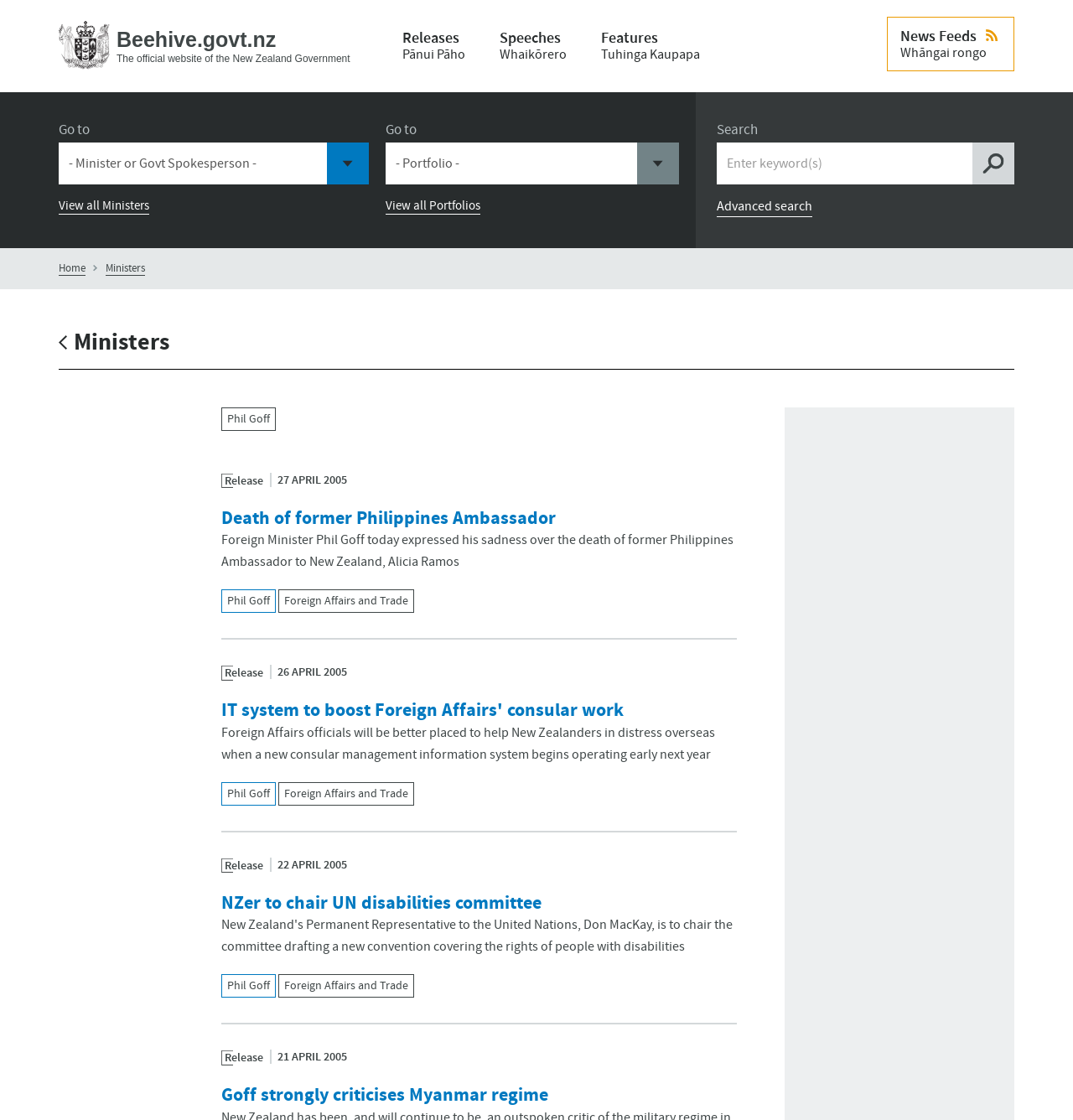Mark the bounding box of the element that matches the following description: "Ministers".

[0.055, 0.292, 0.158, 0.32]